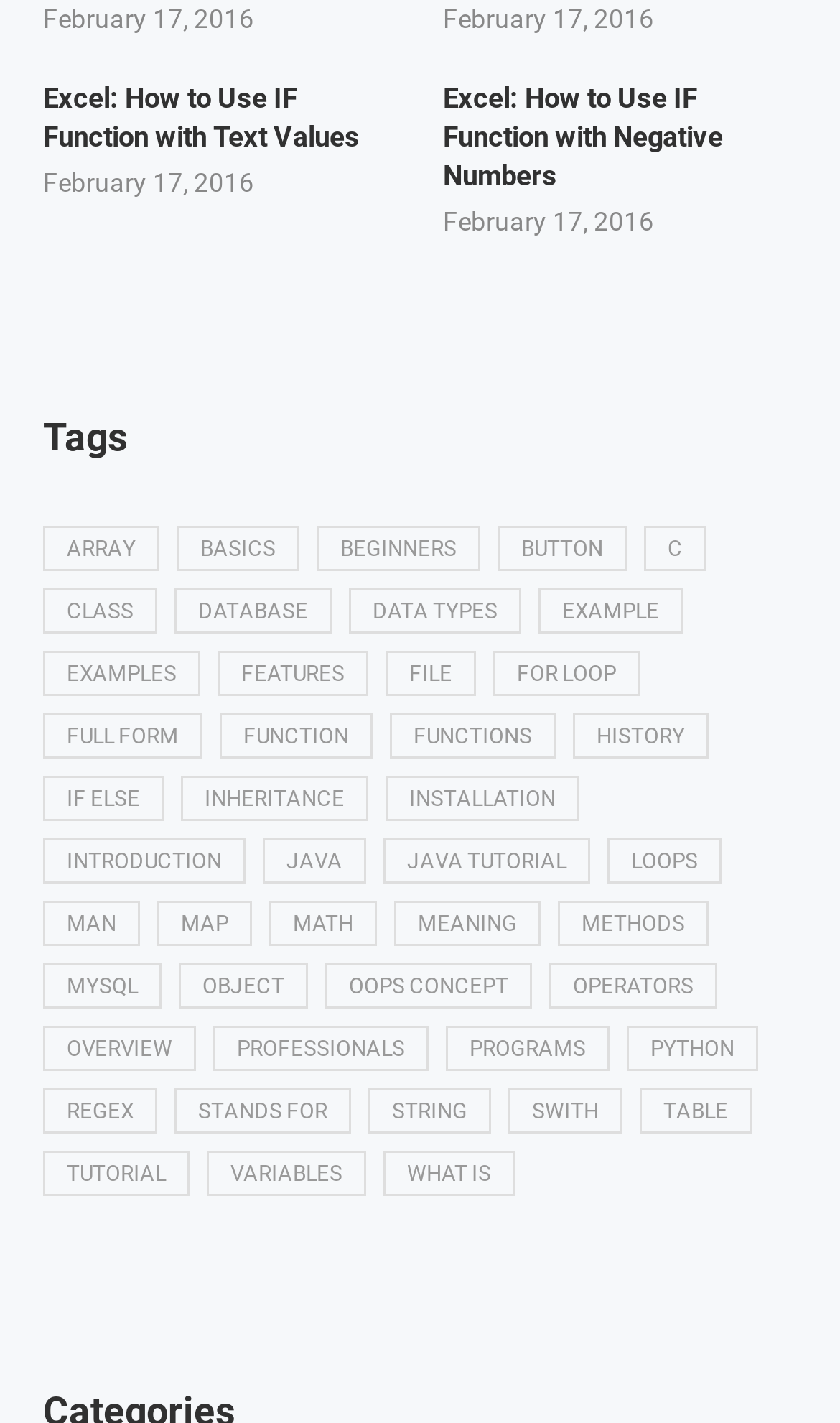Locate the bounding box coordinates of the element you need to click to accomplish the task described by this instruction: "Click on the 'operators' link".

[0.654, 0.677, 0.854, 0.709]